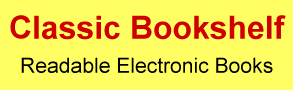What is written in bold red letters?
Refer to the image and provide a one-word or short phrase answer.

Classic Bookshelf